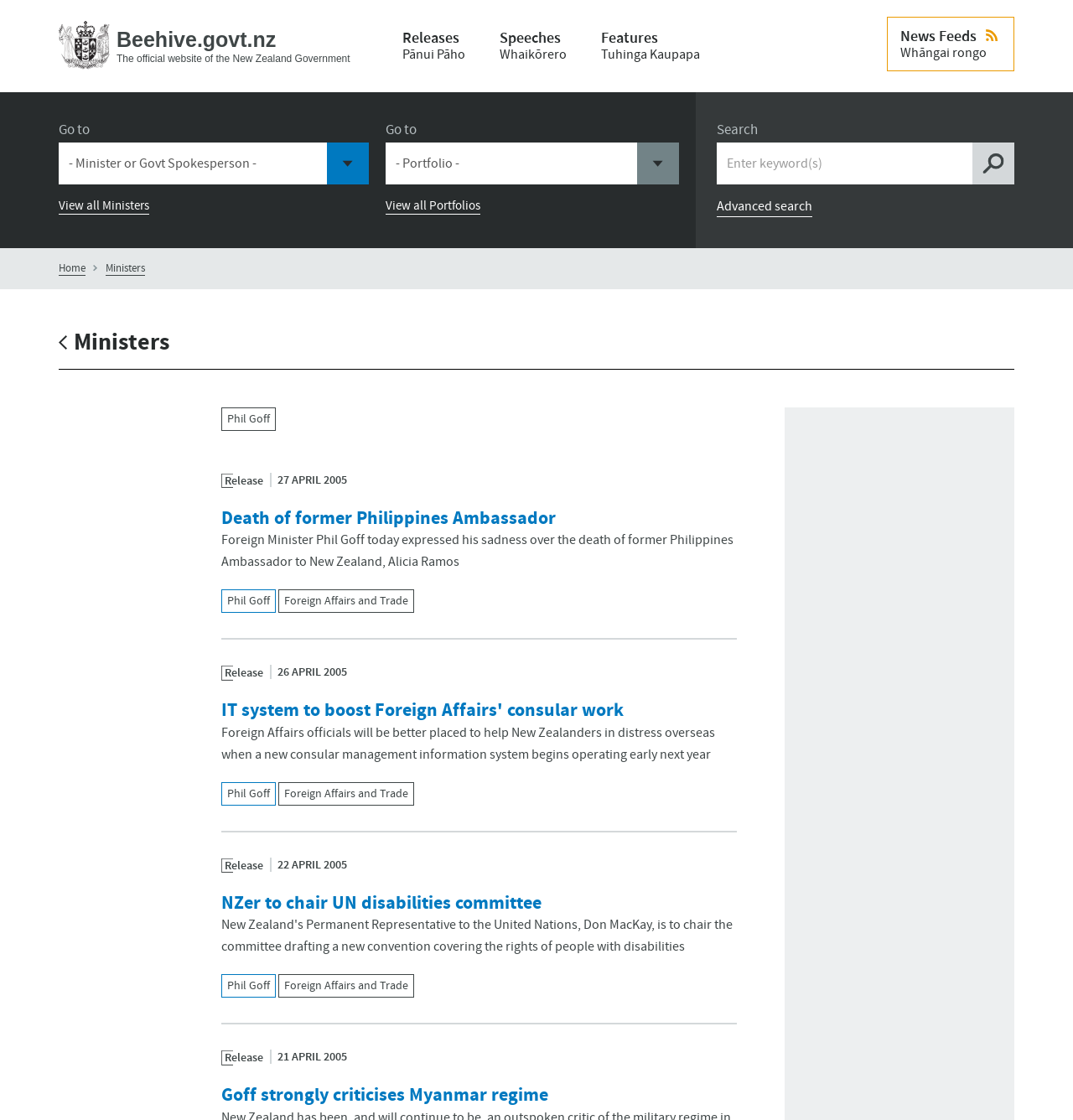Locate the bounding box coordinates of the clickable area needed to fulfill the instruction: "View all Portfolios".

[0.359, 0.177, 0.448, 0.192]